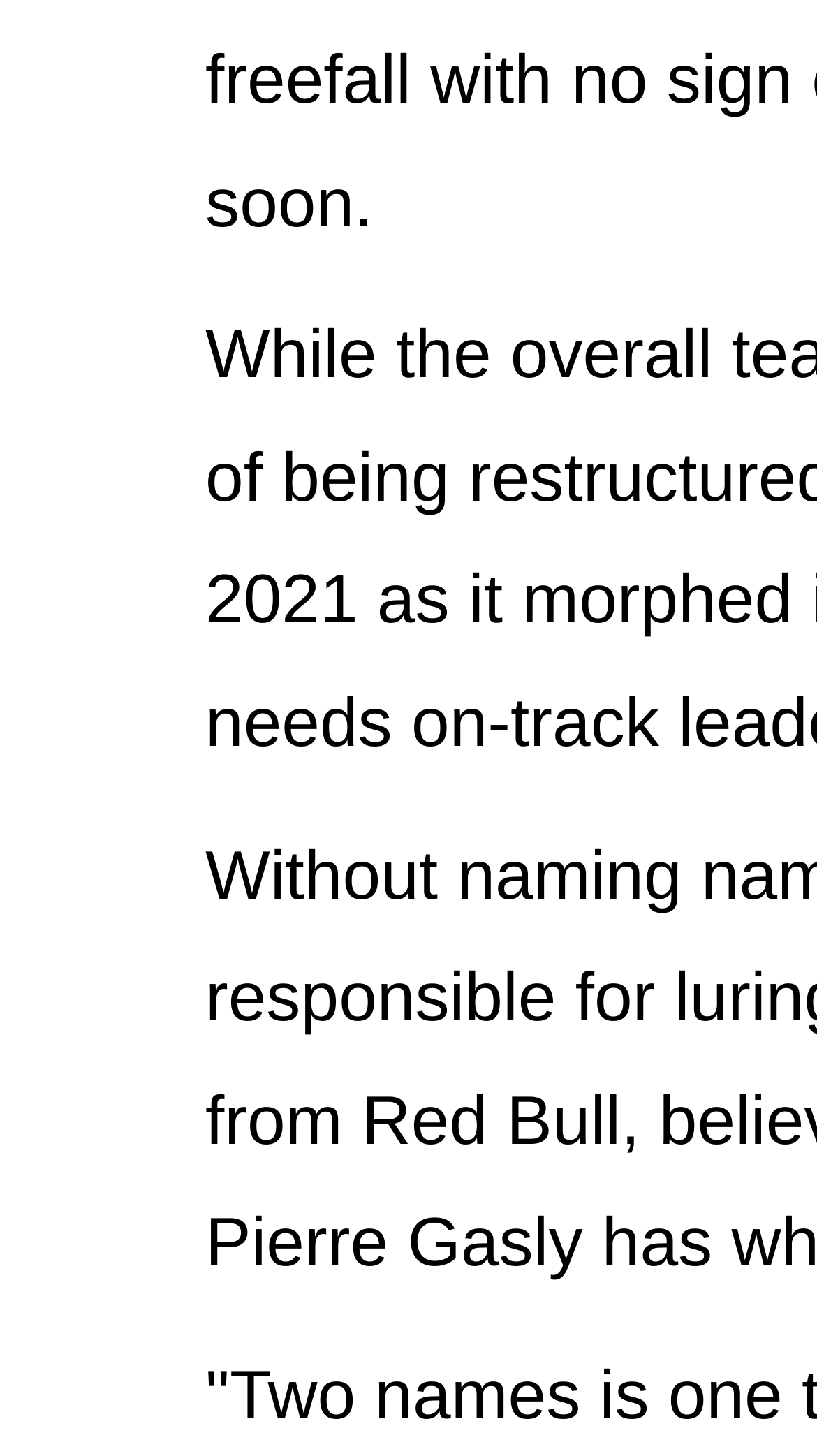Using the provided element description, identify the bounding box coordinates as (top-left x, top-left y, bottom-right x, bottom-right y). Ensure all values are between 0 and 1. Description: Sebastian Vettel

[0.251, 0.75, 0.858, 0.803]